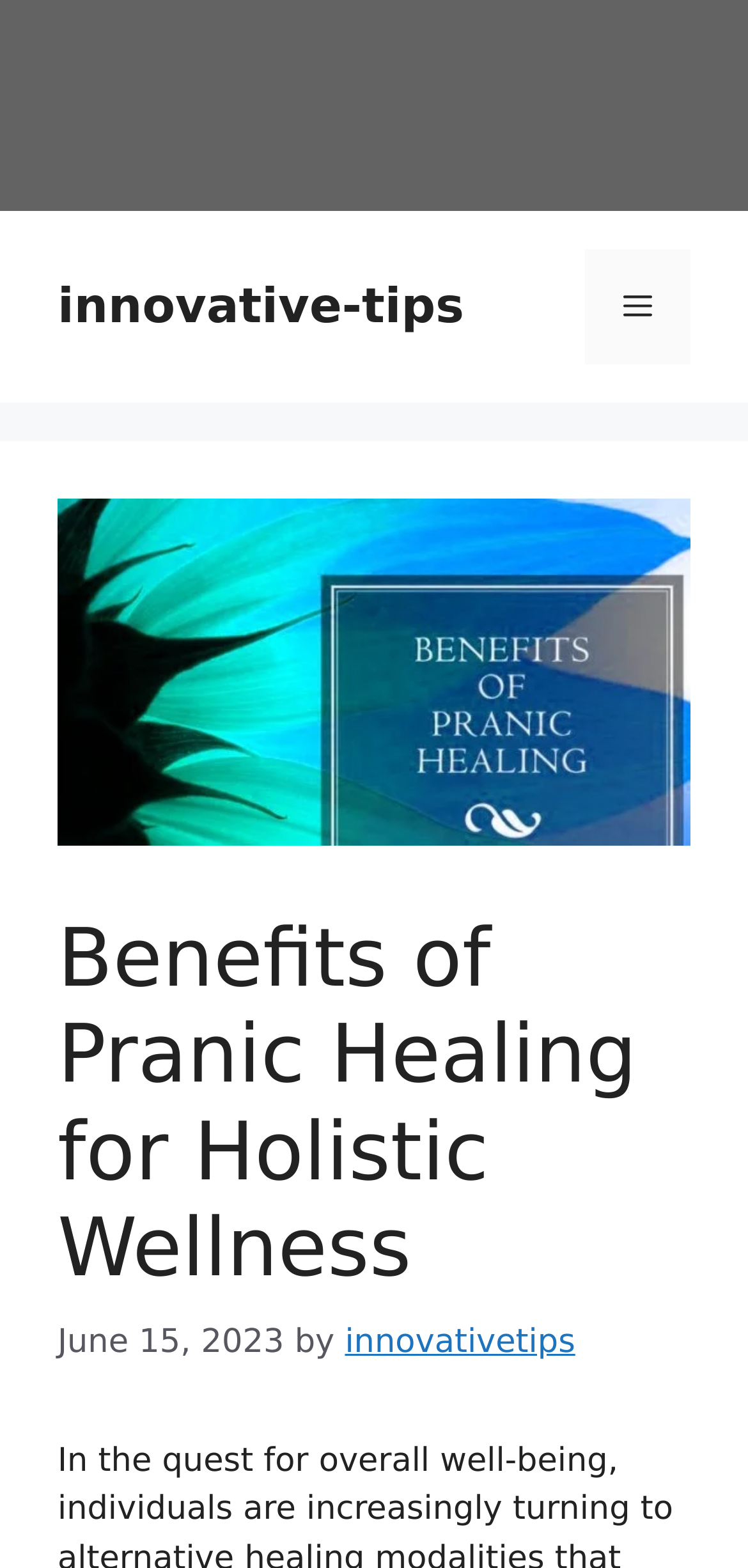Determine the main heading text of the webpage.

Benefits of Pranic Healing for Holistic Wellness